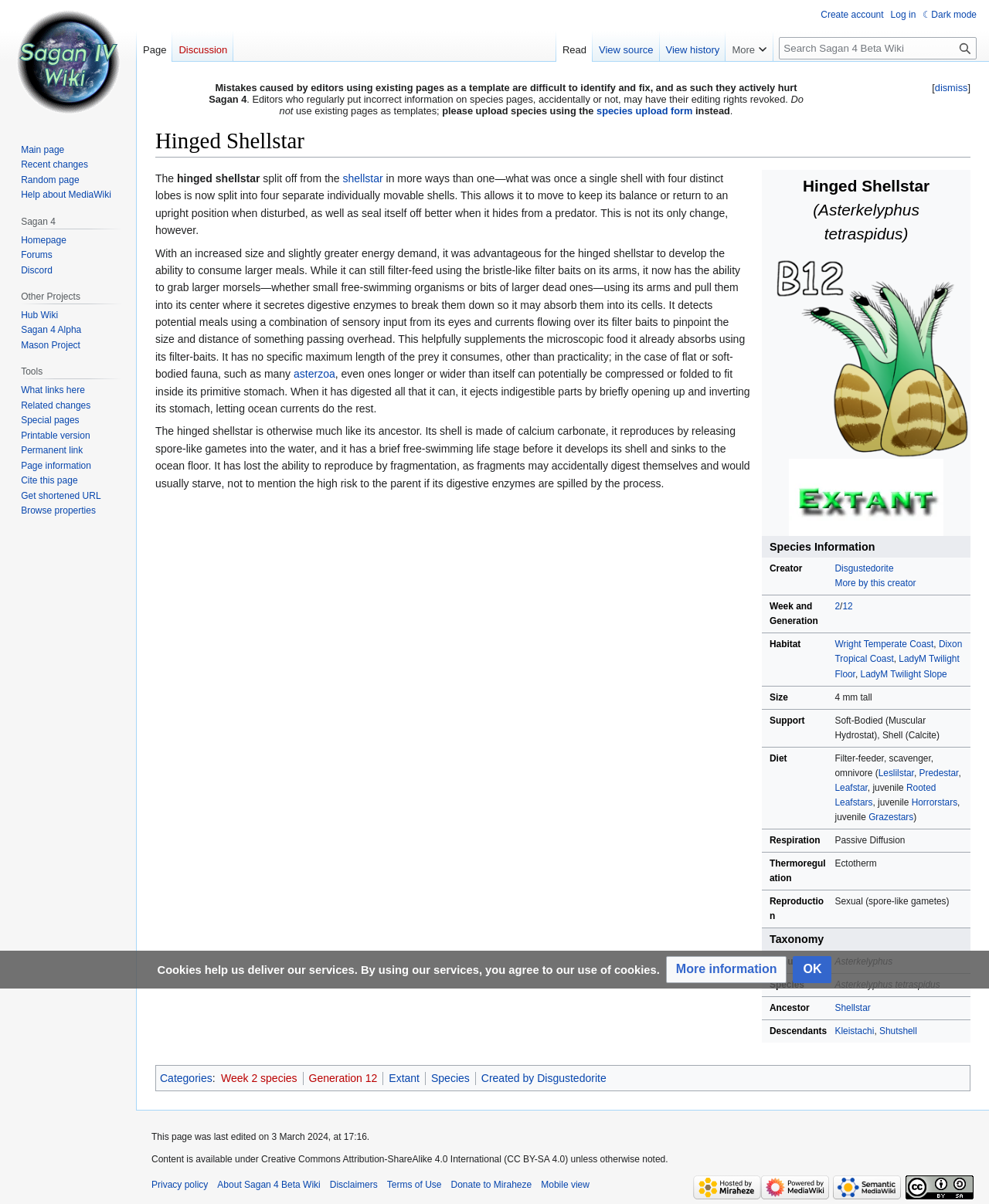Please give a succinct answer to the question in one word or phrase:
In which week and generation was the Hinged Shellstar found?

Week 2, Generation 12